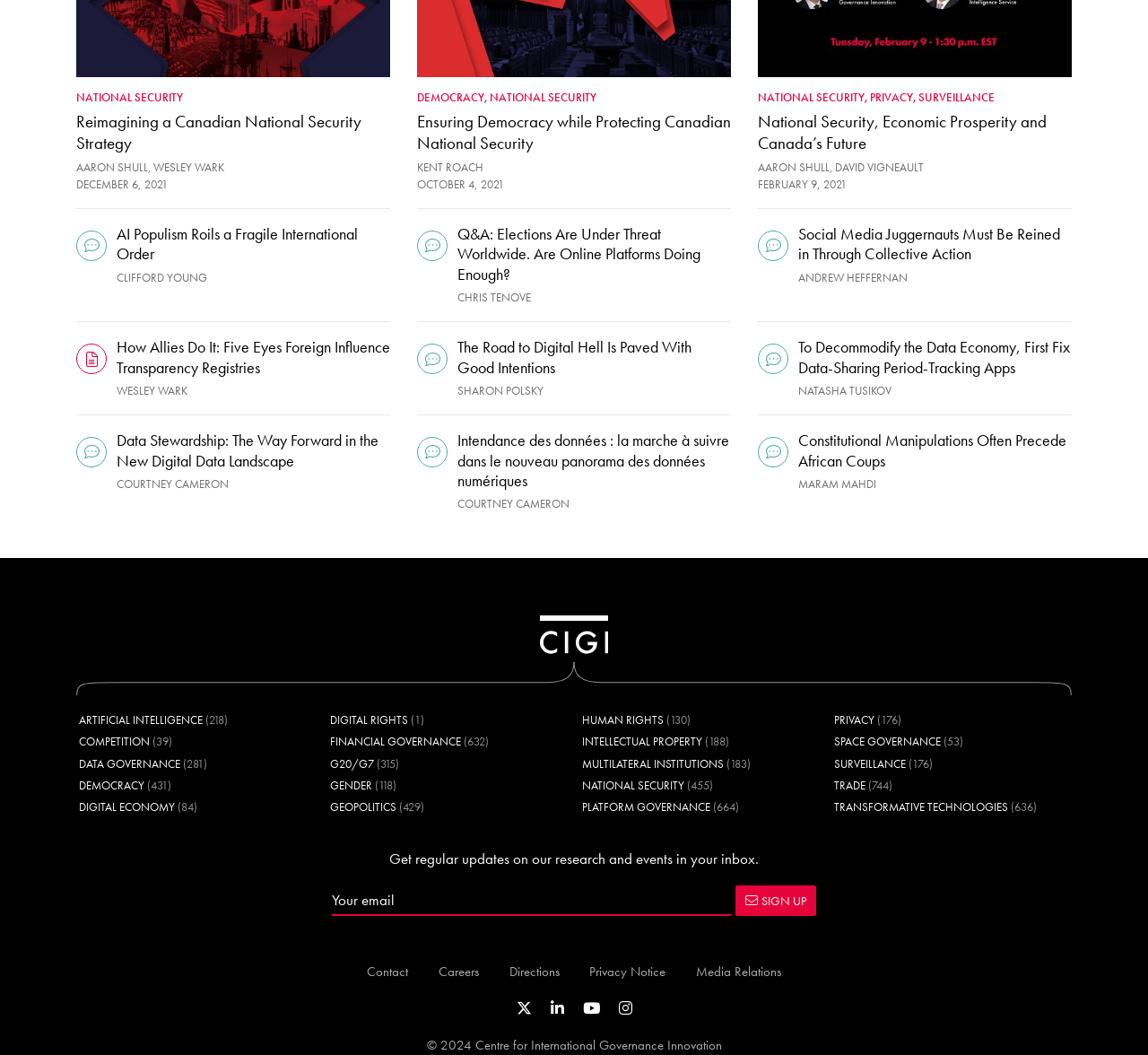Who is the author of the second article?
Please provide a single word or phrase as your answer based on the screenshot.

Aaron Shull